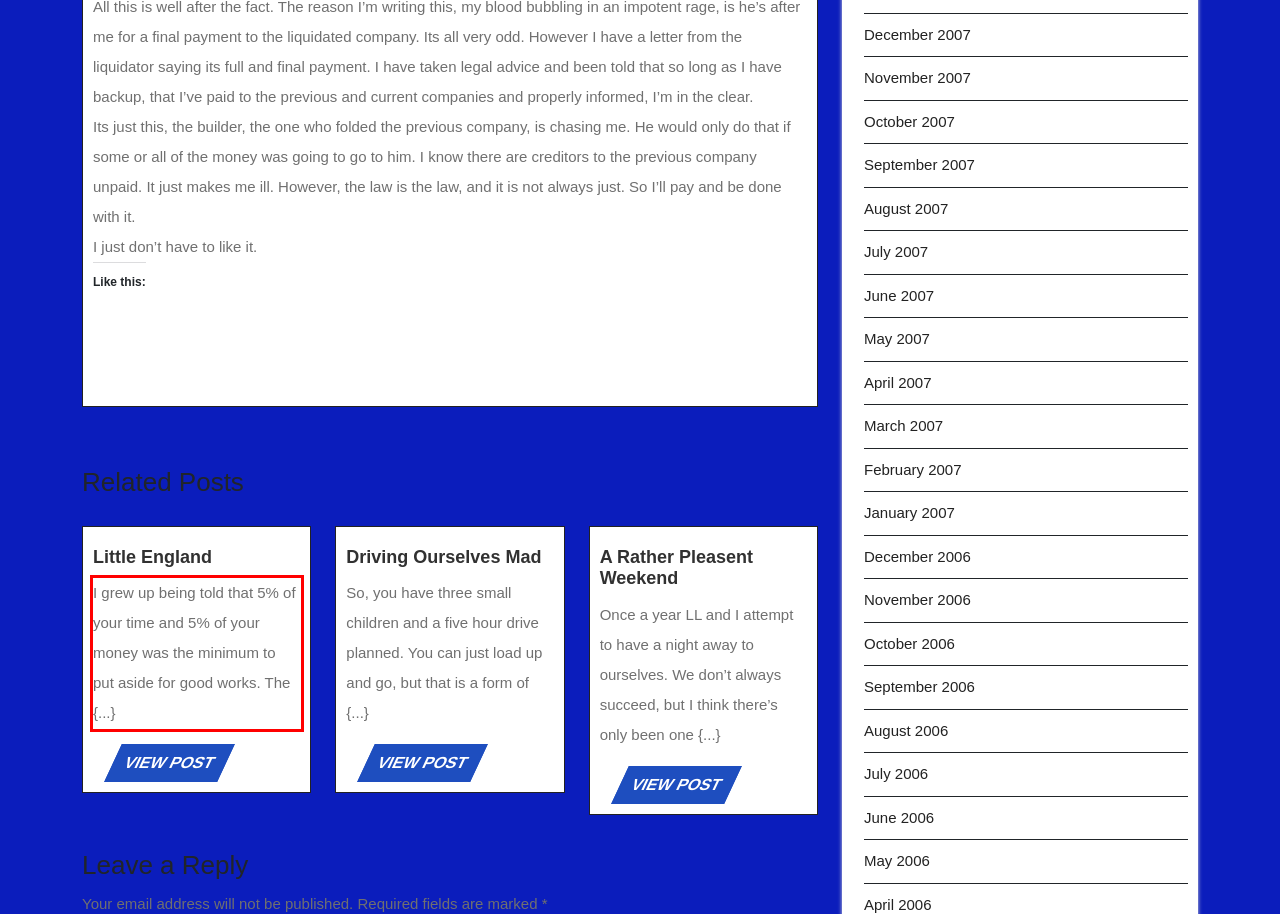You are provided with a screenshot of a webpage that includes a red bounding box. Extract and generate the text content found within the red bounding box.

I grew up being told that 5% of your time and 5% of your money was the minimum to put aside for good works. The {...}